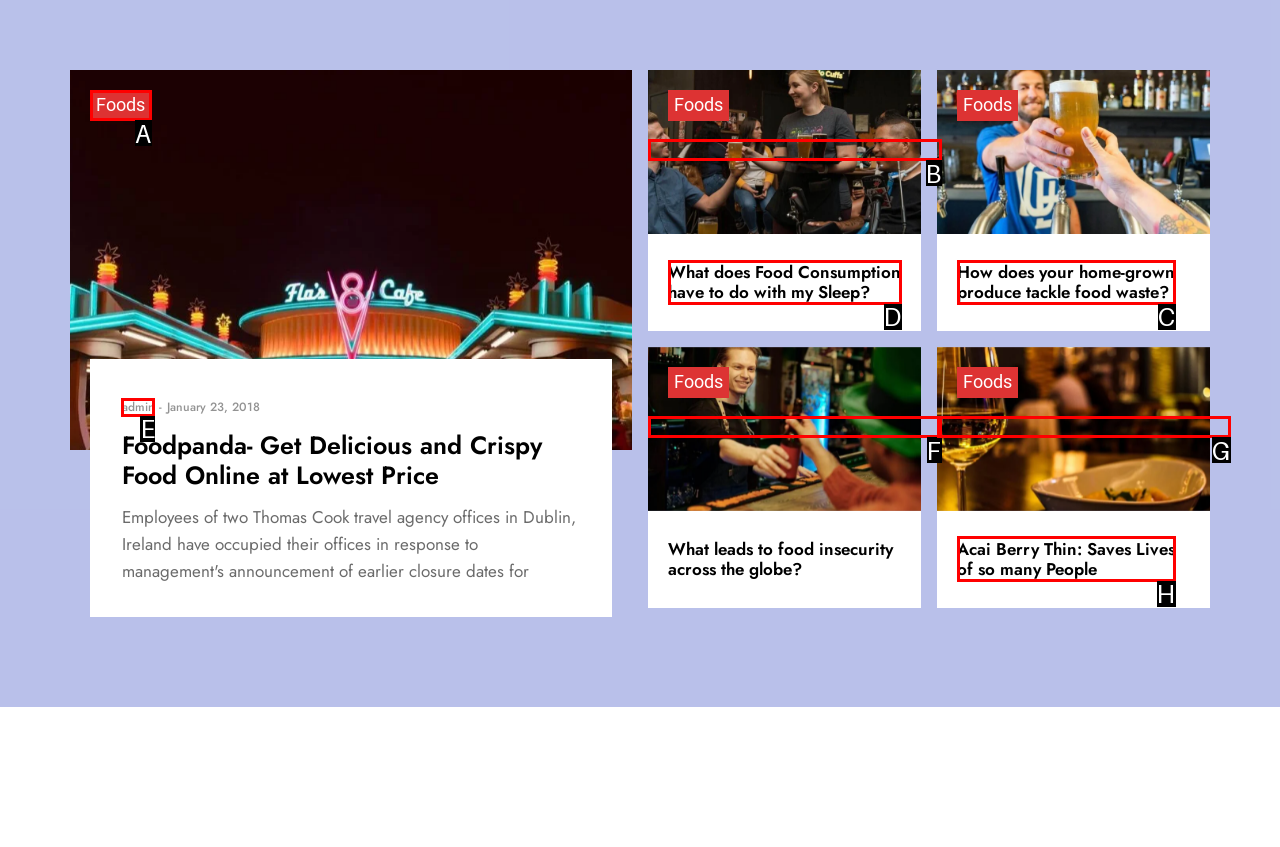Determine the correct UI element to click for this instruction: explore What does Food Consumption have to do with my Sleep?. Respond with the letter of the chosen element.

D